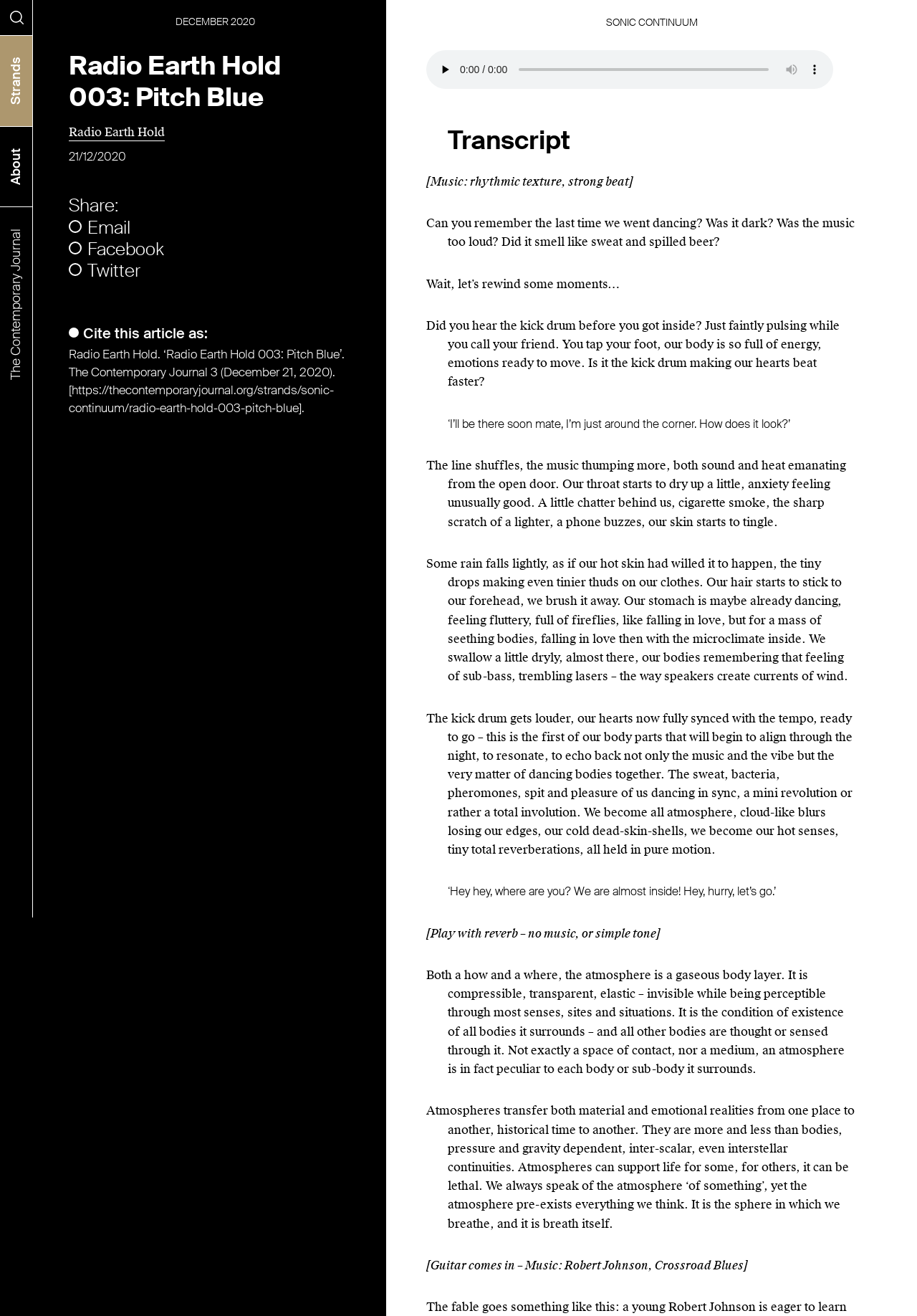Summarize the contents and layout of the webpage in detail.

The webpage is about an article titled "Radio Earth Hold 003: Pitch Blue" from The Contemporary Journal. At the top, there are four links: "The Contemporary Journal", "About", "Strands", and an empty link. Below these links, there is a search bar with a magnifying glass icon and an arrow icon. 

To the right of the search bar, there is a heading "SEARCH RESULTS" and below it, the title of the article "Radio Earth Hold 003: Pitch Blue" is displayed. The article's publication date, "21/12/2020", is shown below the title. 

On the right side of the page, there are social media sharing links, including "Email", "Facebook", and "Twitter". Below these links, there is a citation for the article, including a link to the article's URL.

The main content of the article is divided into sections. The first section is an audio player with a play button, a mute button, and a slider to control the audio time. Below the audio player, there is a heading "Transcript" and a series of paragraphs describing a scene of people waiting to enter a club, with vivid descriptions of the atmosphere and the music.

The text is interspersed with blockquotes, which appear to be dialogue or conversations between people. The article also includes descriptions of the music and sound effects, such as "[Music: rhythmic texture, strong beat]" and "[Play with reverb – no music, or simple tone]". The text continues to describe the atmosphere and the experience of being in a crowded club, with philosophical musings on the nature of atmosphere and its relationship to the human body.